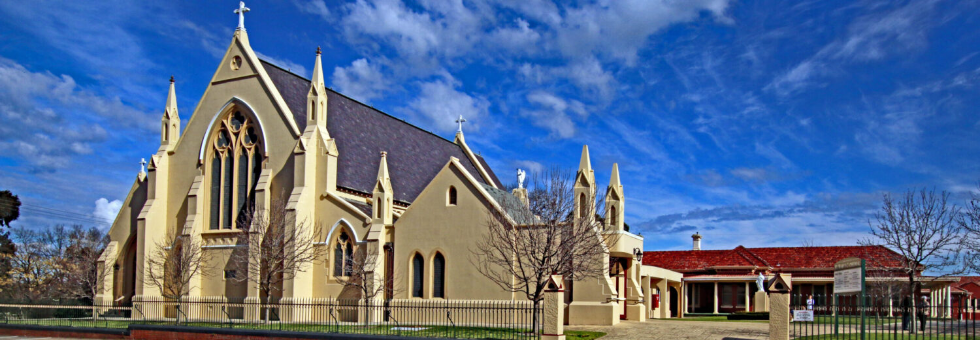Offer a detailed caption for the image presented.

This image presents a striking view of St Mary's Catholic Cathedral in Sale, Australia, showcasing its impressive Gothic architectural features. The cathedral is characterized by its tall spires, intricate stonework, and large arched windows that allow natural light to illuminate the interior. Surrounding the church are bare trees, hinting at the changing seasons, with a clear blue sky dotted with white clouds providing a dramatic backdrop. 

To the right of the cathedral, a complementary building, likely used for parish activities, features a warm red roof that contrasts beautifully with the softer hues of the cathedral's façade. This scene captures a sense of peace and community, indicative of the cathedral's role as a spiritual hub for the local Catholic congregation, particularly during significant events like Palm Sunday. The image evokes a rich historical and cultural legacy, centered around faith and communal gatherings.